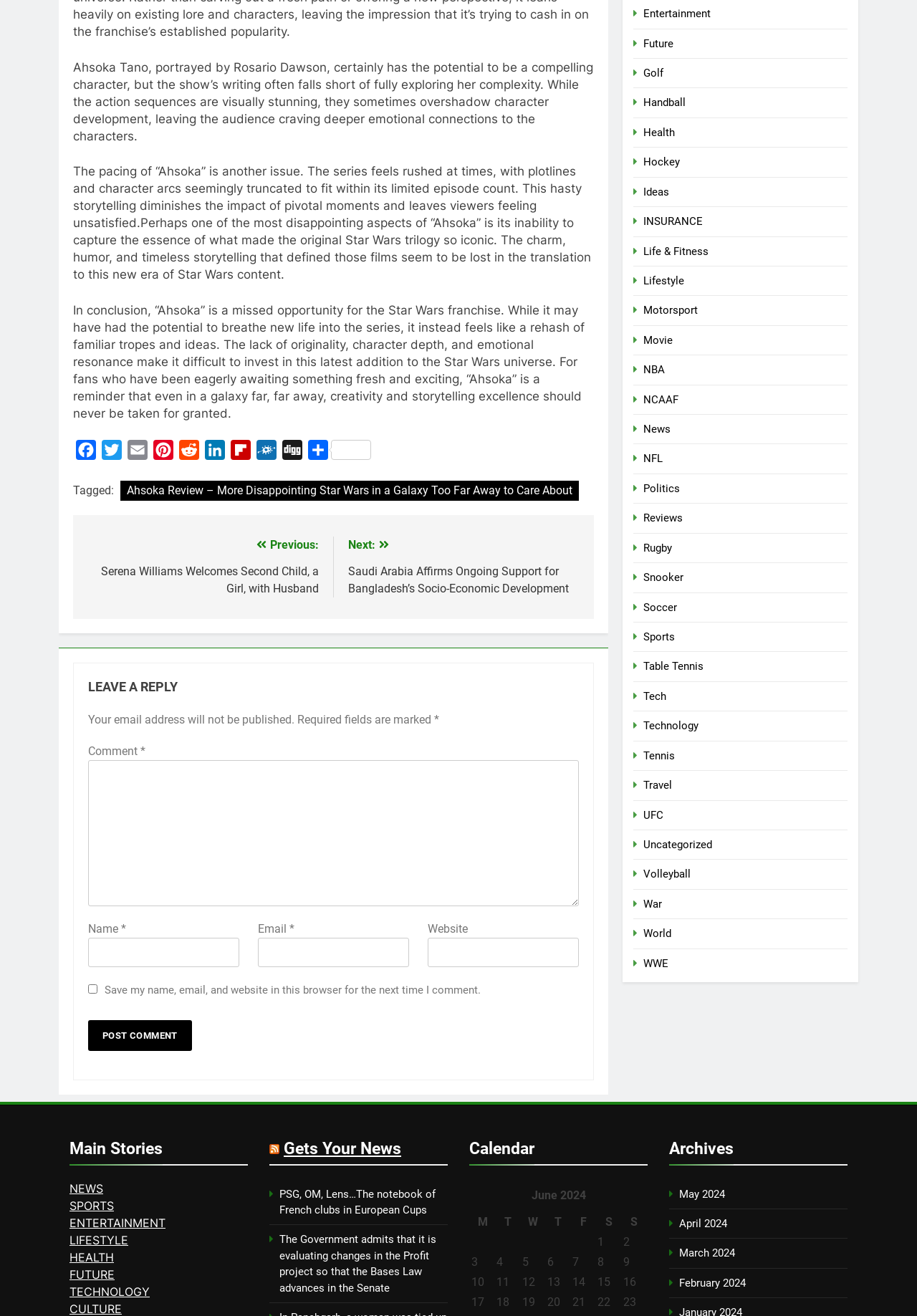What is the topic of the article?
Please elaborate on the answer to the question with detailed information.

The topic of the article can be determined by reading the static text at the top of the webpage, which is a review of 'Ahsoka' in the Star Wars franchise.